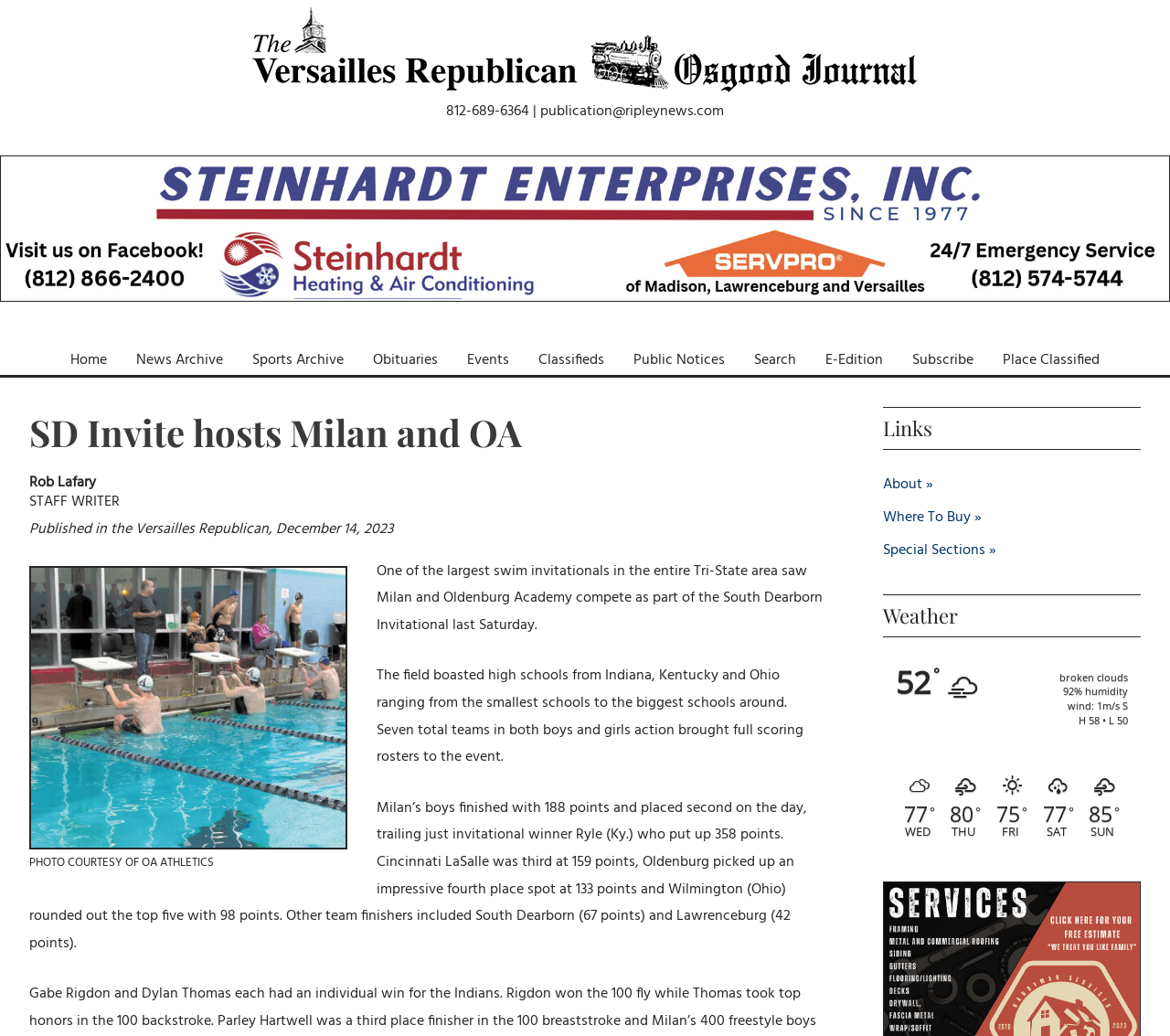How many points did Milan's boys finish with at the South Dearborn Invitational?
Examine the screenshot and reply with a single word or phrase.

188 points